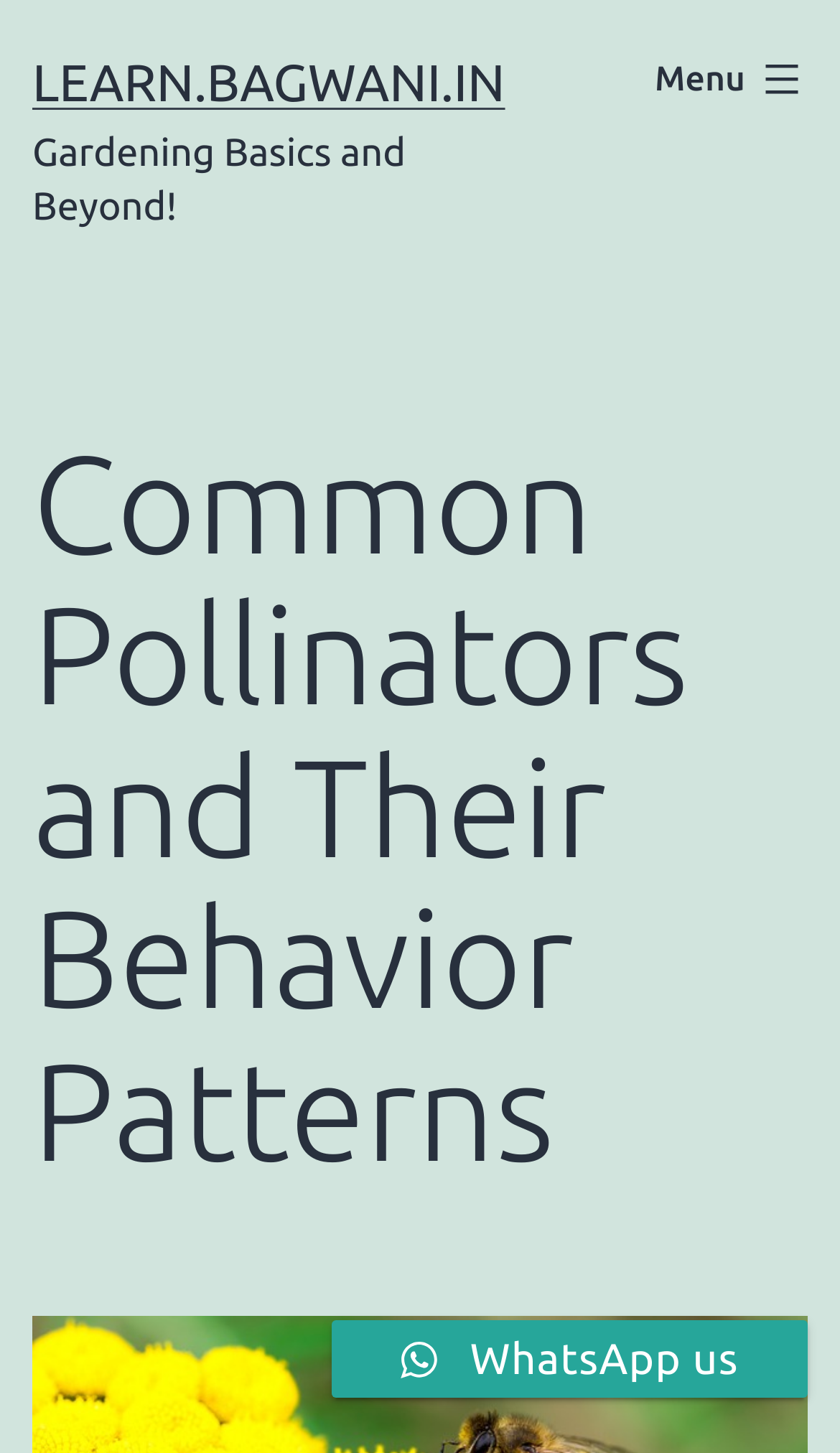Find the bounding box coordinates for the HTML element described as: "Learn.Bagwani.in". The coordinates should consist of four float values between 0 and 1, i.e., [left, top, right, bottom].

[0.038, 0.036, 0.601, 0.076]